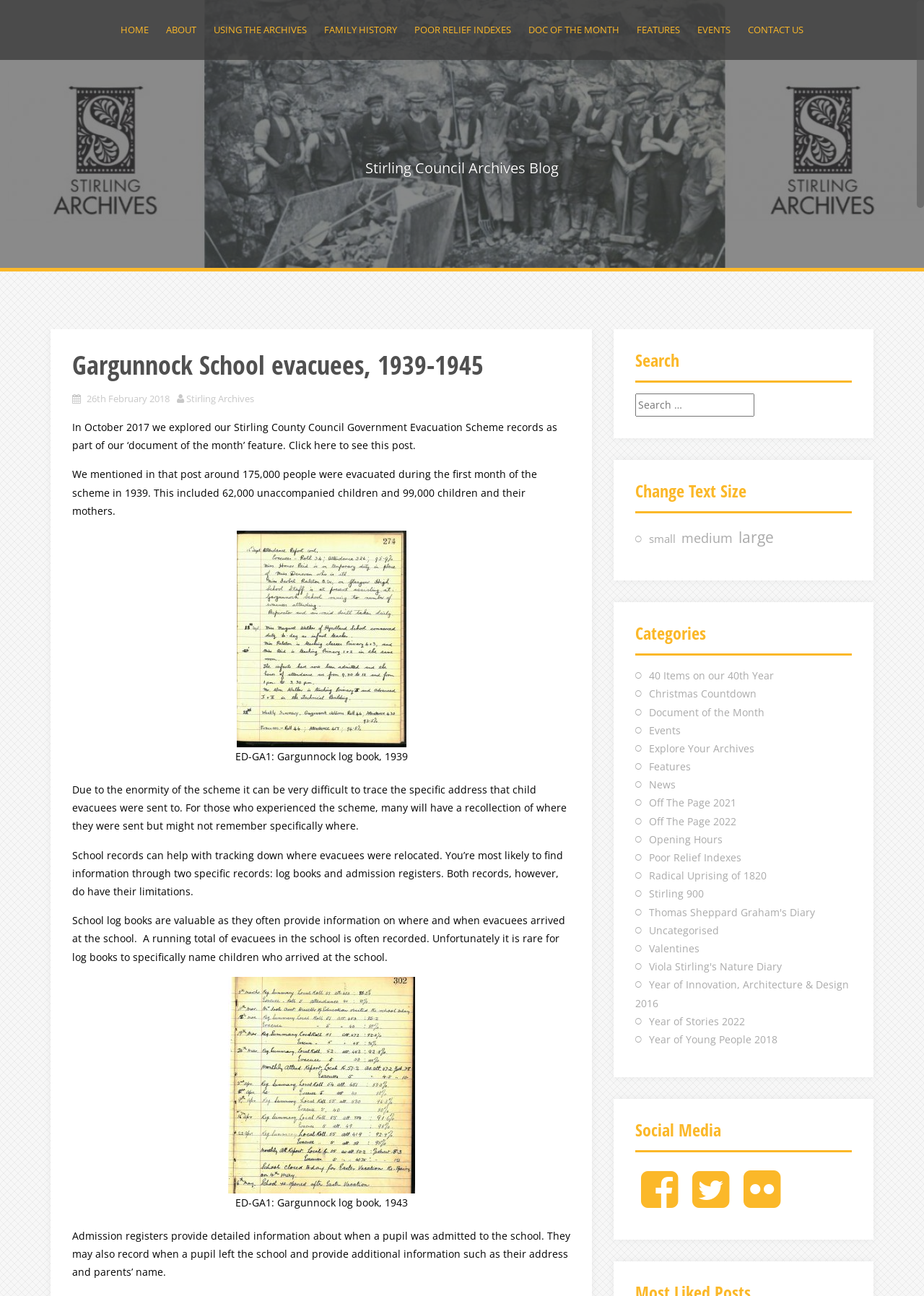Provide a brief response in the form of a single word or phrase:
What is the name of the school mentioned in the article?

Gargunnock School